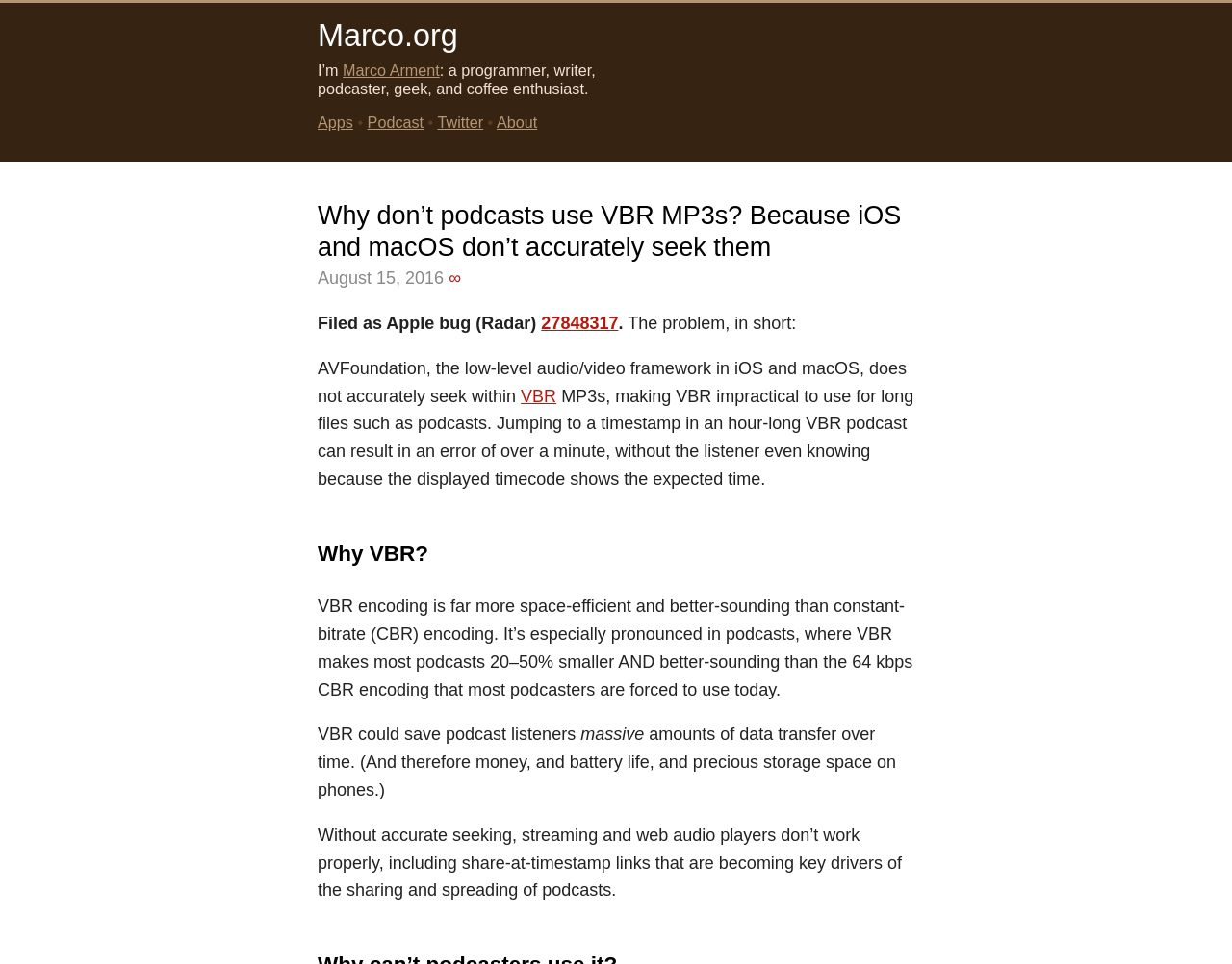Using the description "Privacy Policy", locate and provide the bounding box of the UI element.

None